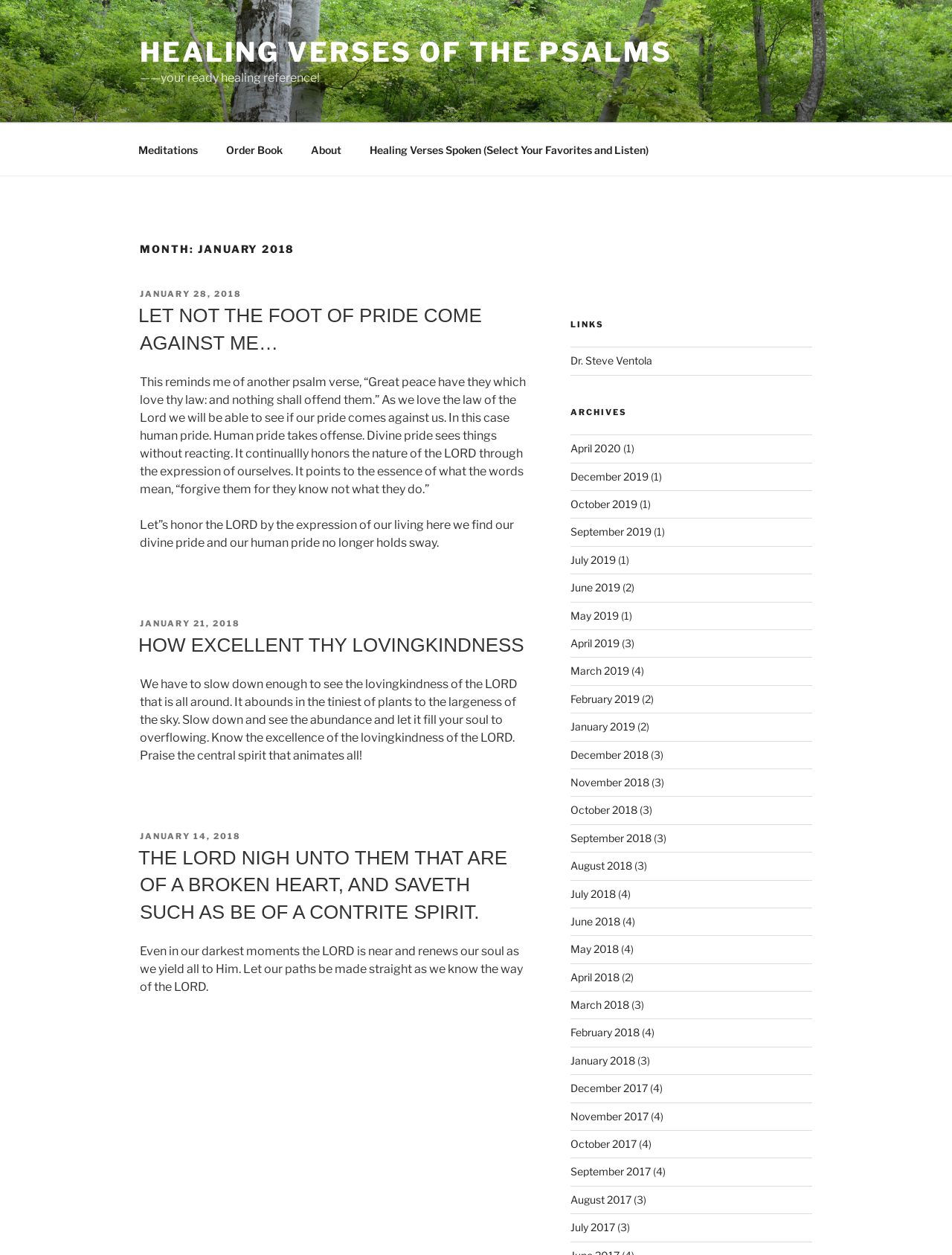Explain in detail what is displayed on the webpage.

This webpage is titled "January 2018 – Healing Verses of the Psalms" and has a prominent link at the top with the same title. Below this, there is a short phrase "—your ready healing reference!".

The main content of the page is divided into three sections, each containing a heading, a posted date, and a passage of text. The headings are "LET NOT THE FOOT OF PRIDE COME AGAINST ME…", "HOW EXCELLENT THY LOVINGKINDNESS", and "THE LORD NIGH UNTO THEM THAT ARE OF A BROKEN HEART, AND SAVETH SUCH AS BE OF A CONTRITE SPIRIT.". Each section also has a link to the heading and a timestamp.

On the top right side of the page, there is a navigation menu with links to "Meditations", "Order Book", "About", and "Healing Verses Spoken (Select Your Favorites and Listen)".

Below the main content, there are two sections: "LINKS" and "ARCHIVES". The "LINKS" section has a single link to "Dr. Steve Ventola". The "ARCHIVES" section has a list of links to monthly archives from April 2020 to December 2017, with the number of posts for each month indicated in parentheses.

Overall, the webpage appears to be a blog or journal focused on spiritual and religious themes, with a emphasis on healing and personal growth.